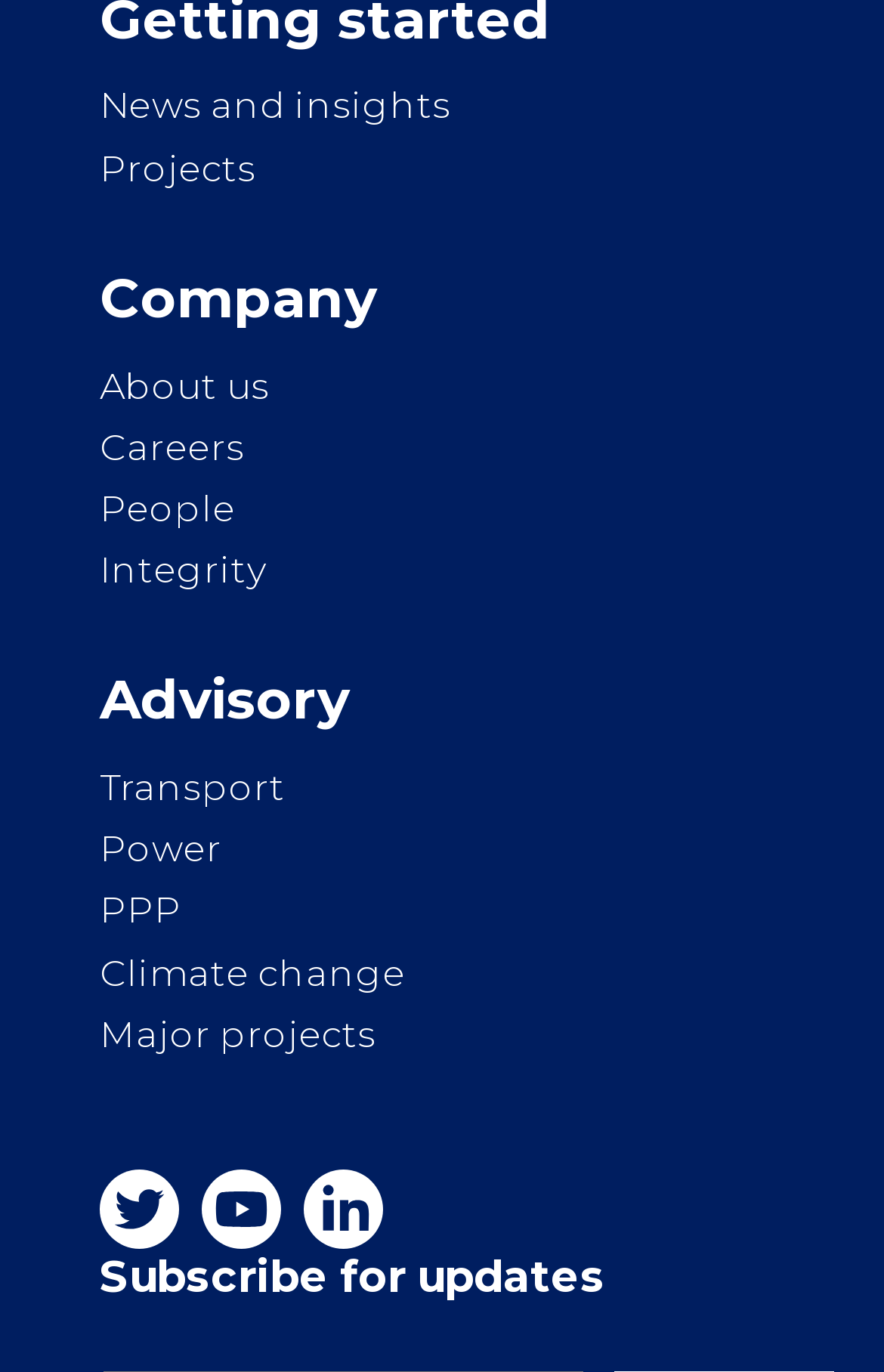Please identify the bounding box coordinates of where to click in order to follow the instruction: "Visit the About us page".

[0.113, 0.265, 0.305, 0.299]